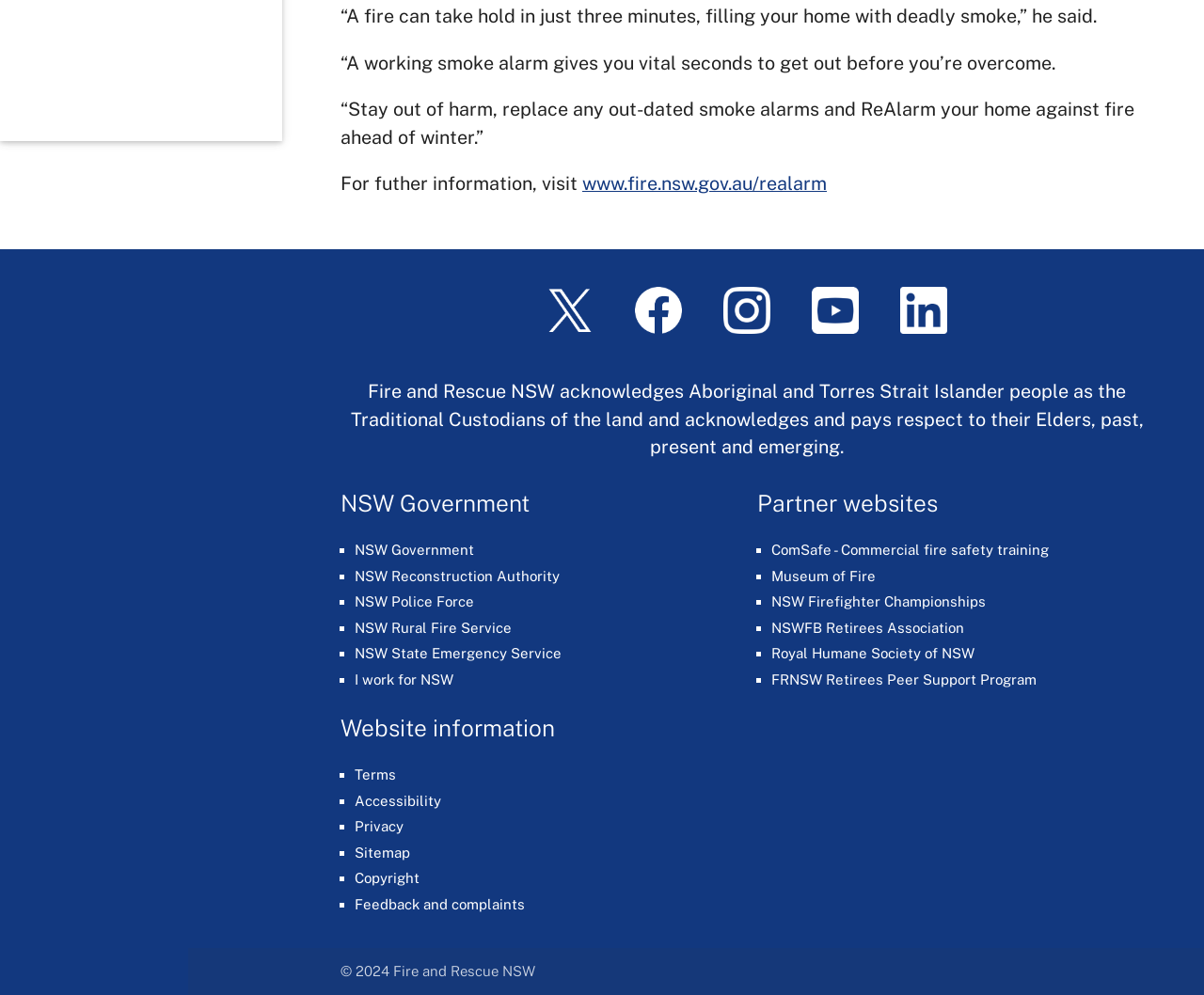For the following element description, predict the bounding box coordinates in the format (top-left x, top-left y, bottom-right x, bottom-right y). All values should be floating point numbers between 0 and 1. Description: alt="Facebook"

[0.512, 0.341, 0.582, 0.357]